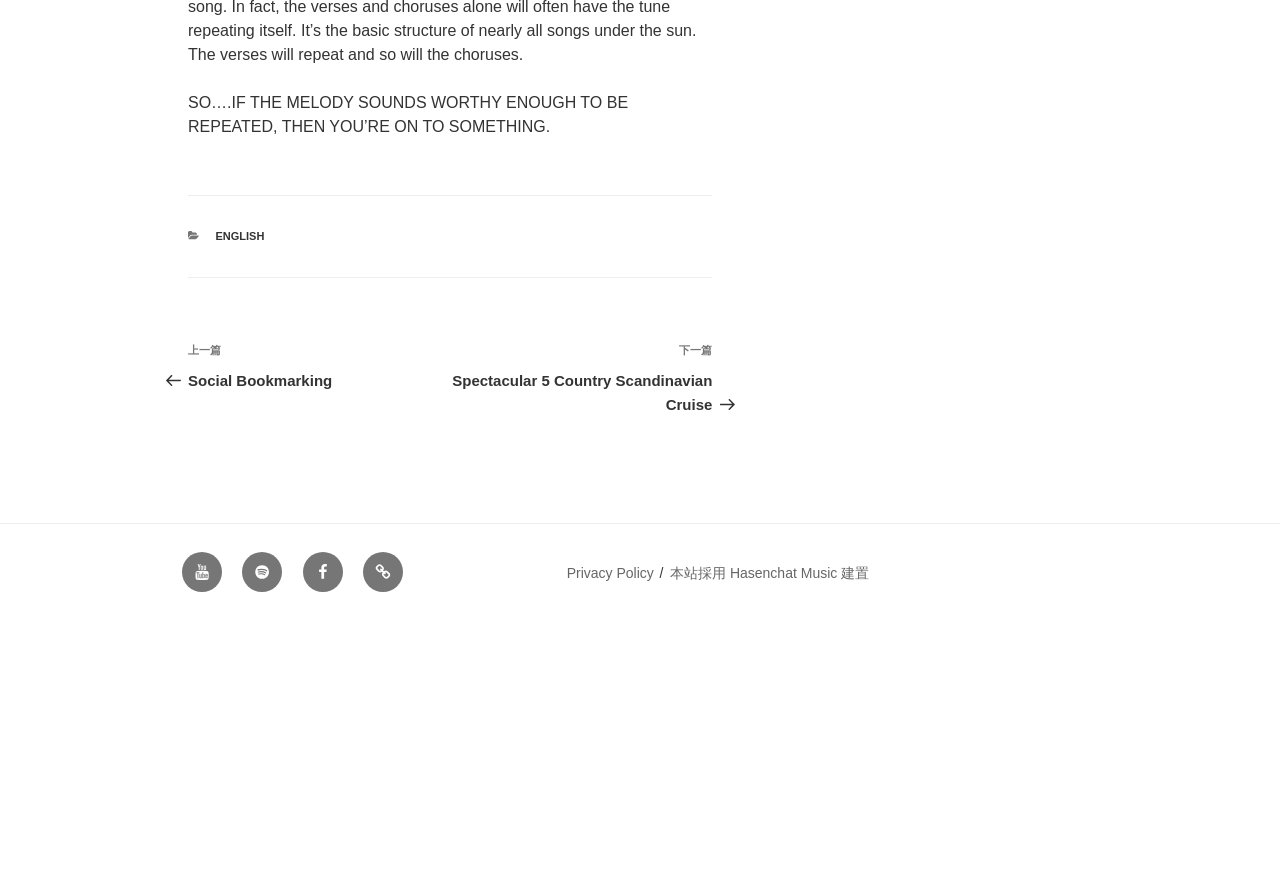Answer the question below in one word or phrase:
How many navigation sections are available on the webpage?

2